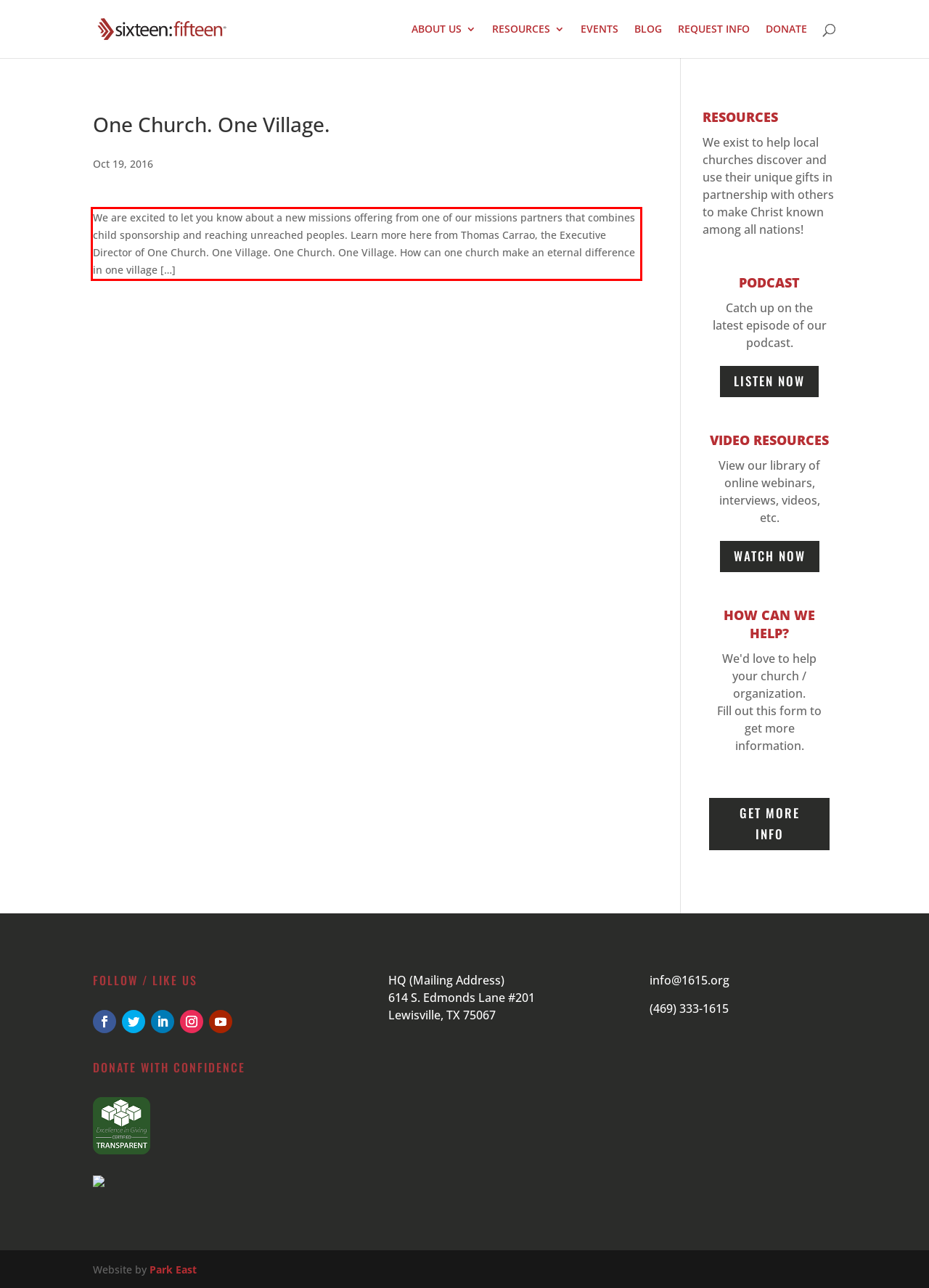Using the provided screenshot of a webpage, recognize the text inside the red rectangle bounding box by performing OCR.

We are excited to let you know about a new missions offering from one of our missions partners that combines child sponsorship and reaching unreached peoples. Learn more here from Thomas Carrao, the Executive Director of One Church. One Village. One Church. One Village. How can one church make an eternal difference in one village […]